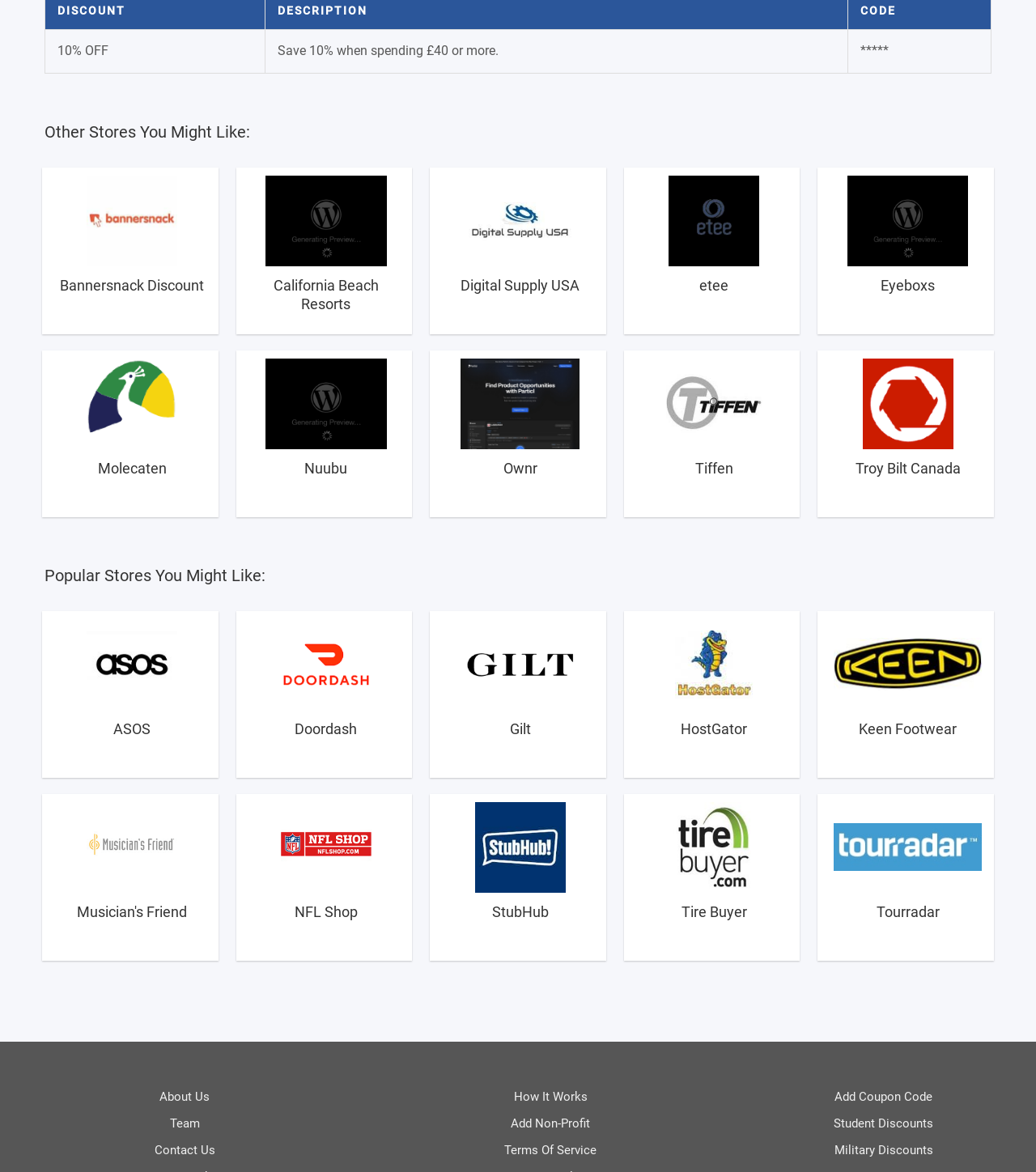How many stores are listed under 'Other Stores You Might Like'?
Based on the image, give a one-word or short phrase answer.

5